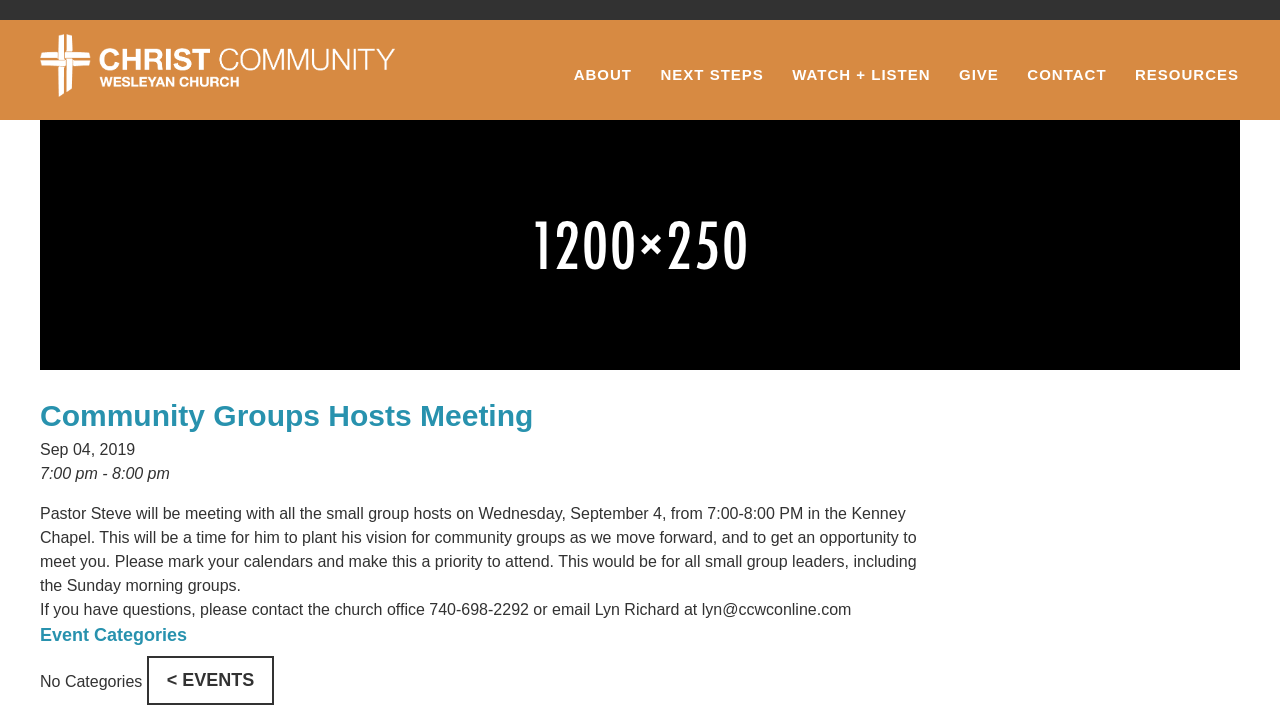What is the location of the meeting?
Provide a one-word or short-phrase answer based on the image.

Kenney Chapel